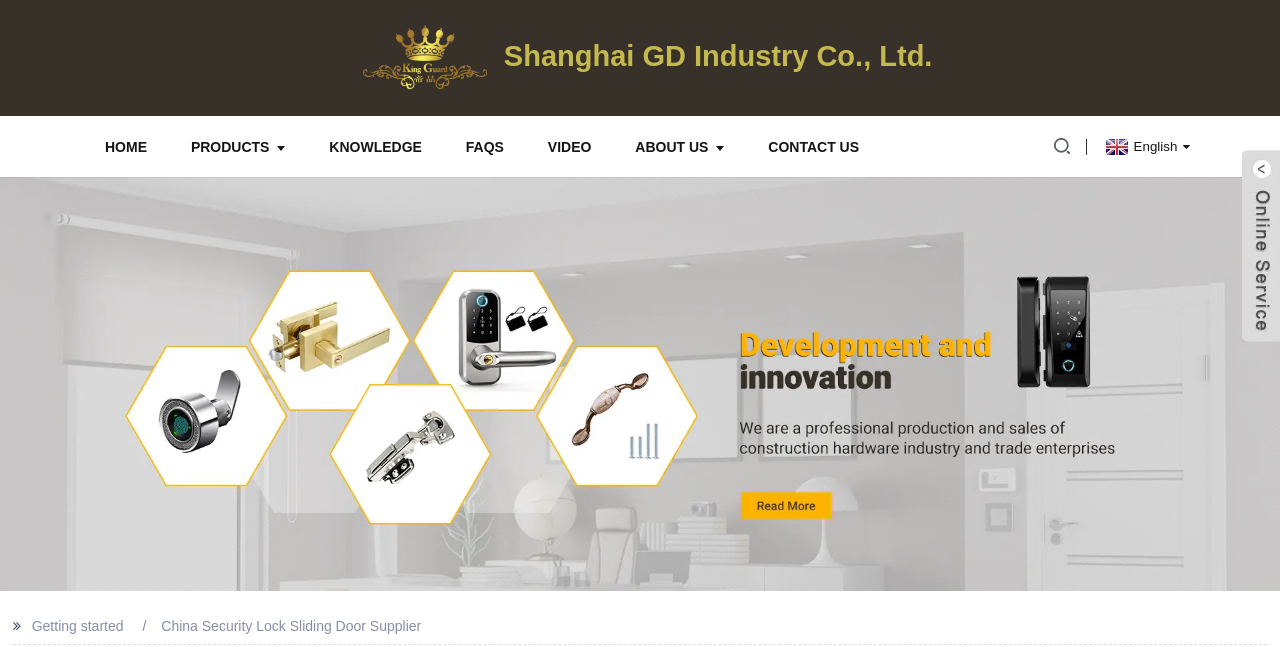What is the headline of the webpage?

China Security Lock Sliding Door Supplier - Manufacturers, Factory, Suppliers From China